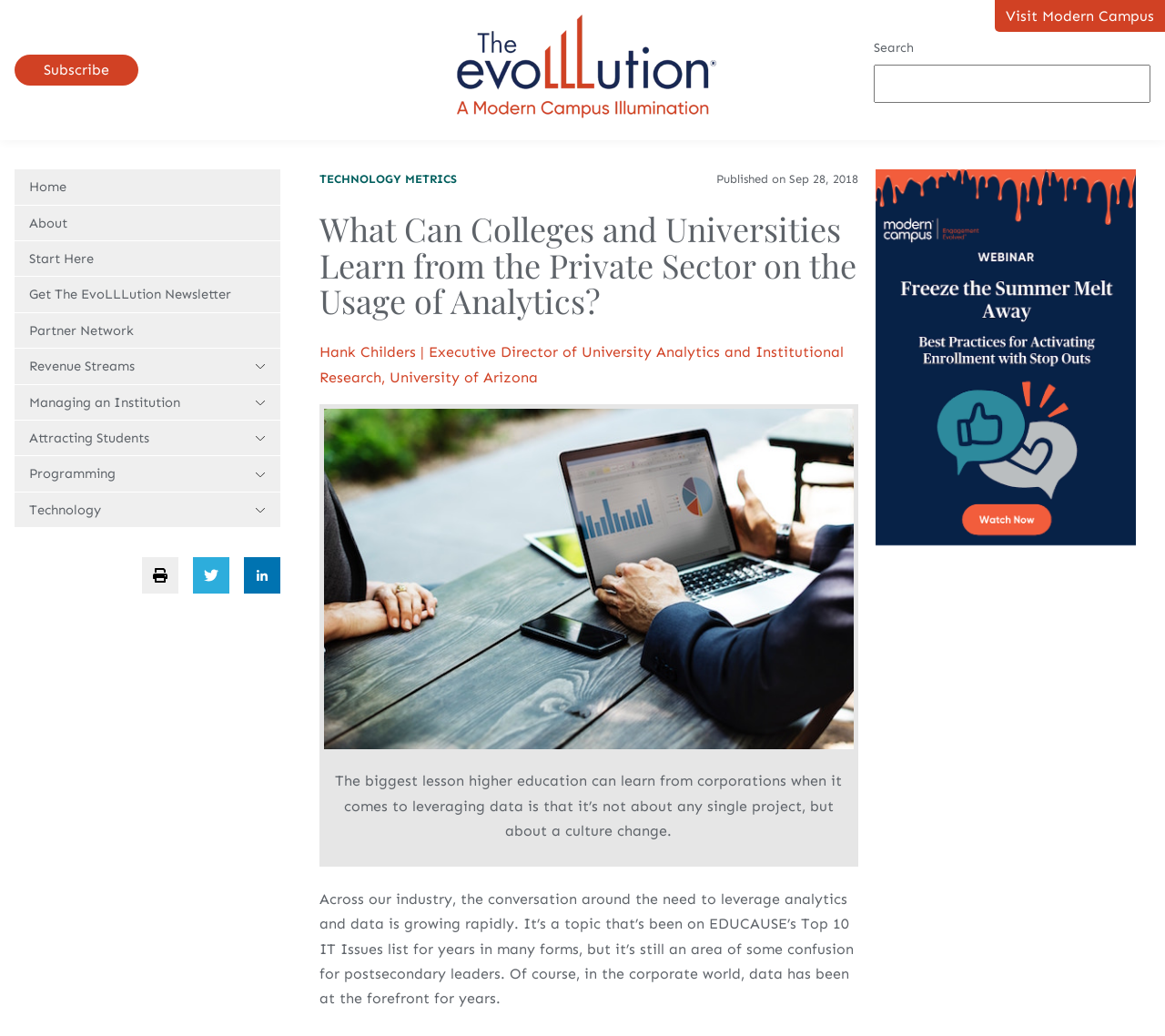Find the bounding box coordinates of the area to click in order to follow the instruction: "Share the article on Twitter".

[0.166, 0.538, 0.197, 0.573]